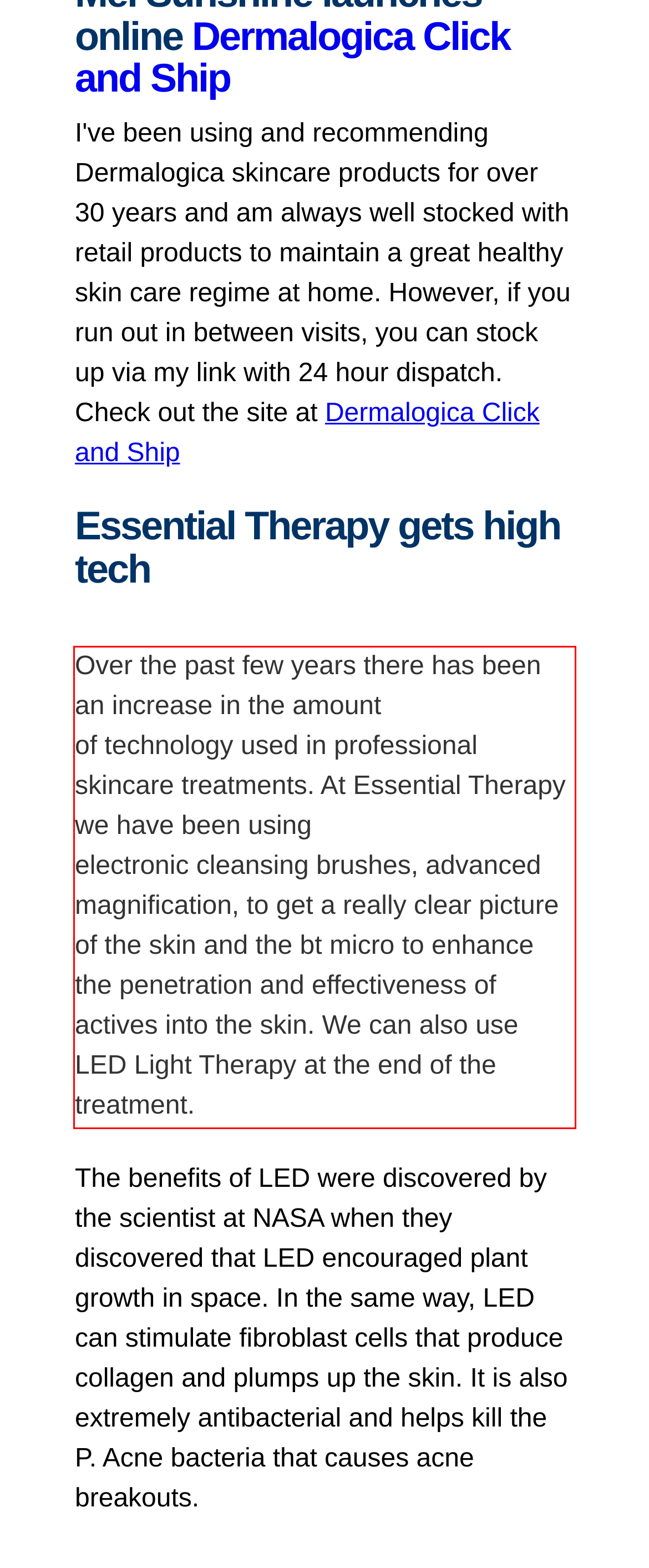Identify and extract the text within the red rectangle in the screenshot of the webpage.

Over the past few years there has been an increase in the amount of technology used in professional skincare treatments. At Essential Therapy we have been using electronic cleansing brushes, advanced magnification, to get a really clear picture of the skin and the bt micro to enhance the penetration and effectiveness of actives into the skin. We can also use LED Light Therapy at the end of the treatment.